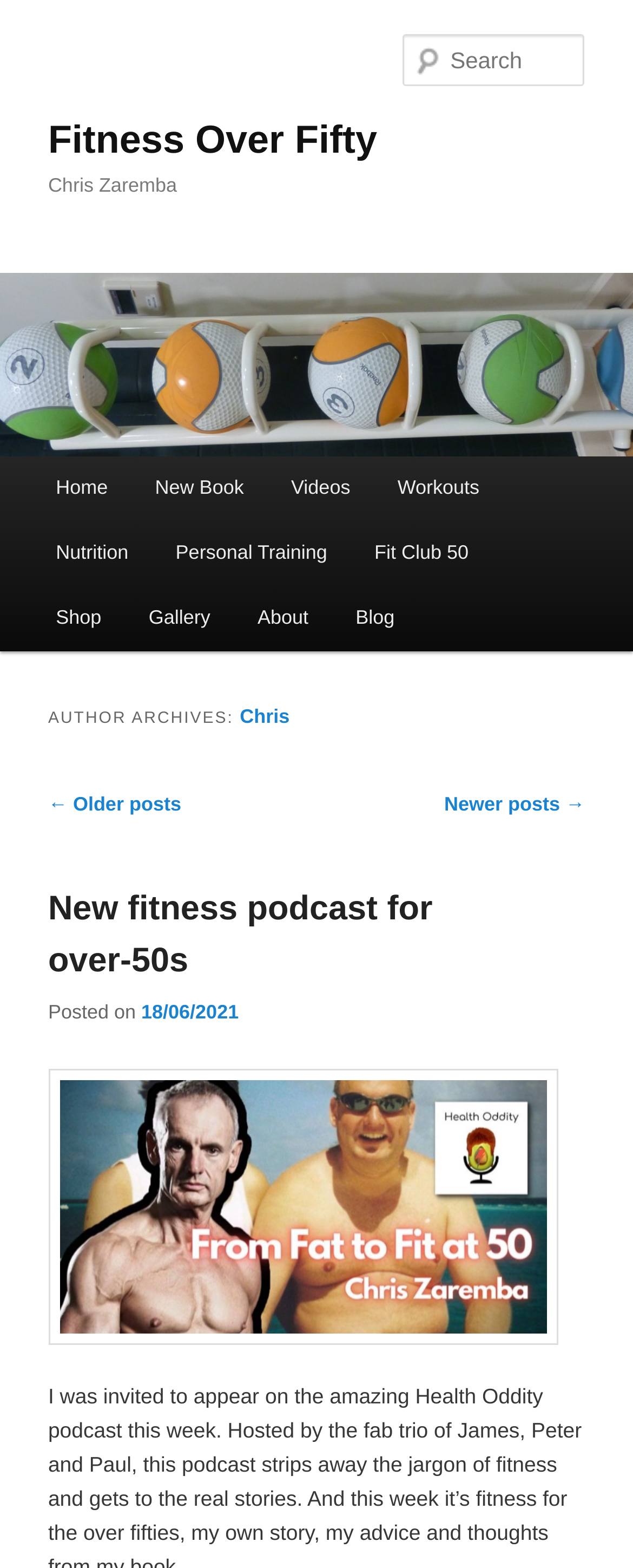What is the date of the latest article?
Craft a detailed and extensive response to the question.

The date of the latest article can be found next to the text 'Posted on' which is a subheading of the main content area.